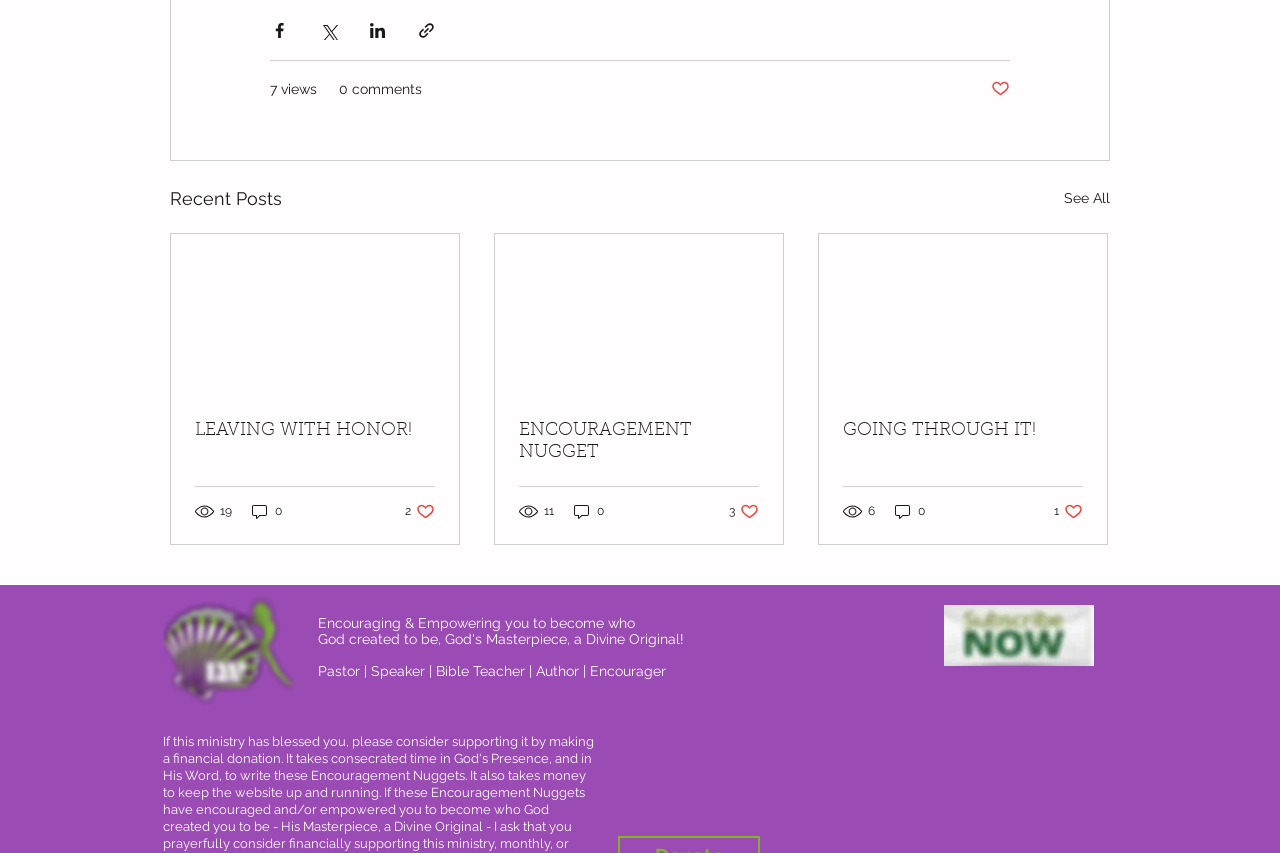How many likes does the second post have? Examine the screenshot and reply using just one word or a brief phrase.

3 likes